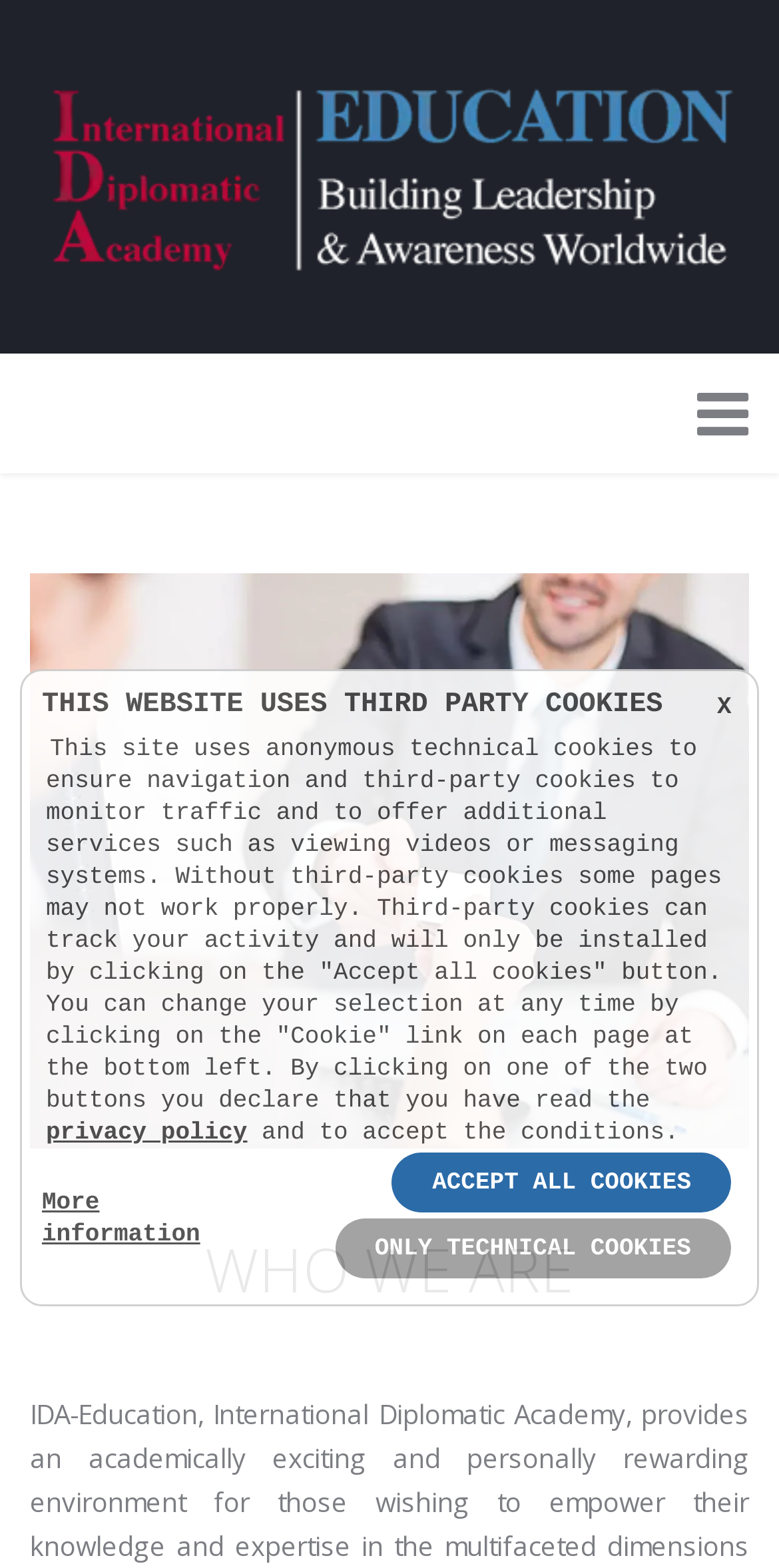Identify the bounding box for the described UI element: "value="ACCEPT ALL COOKIES"".

[0.502, 0.735, 0.938, 0.773]